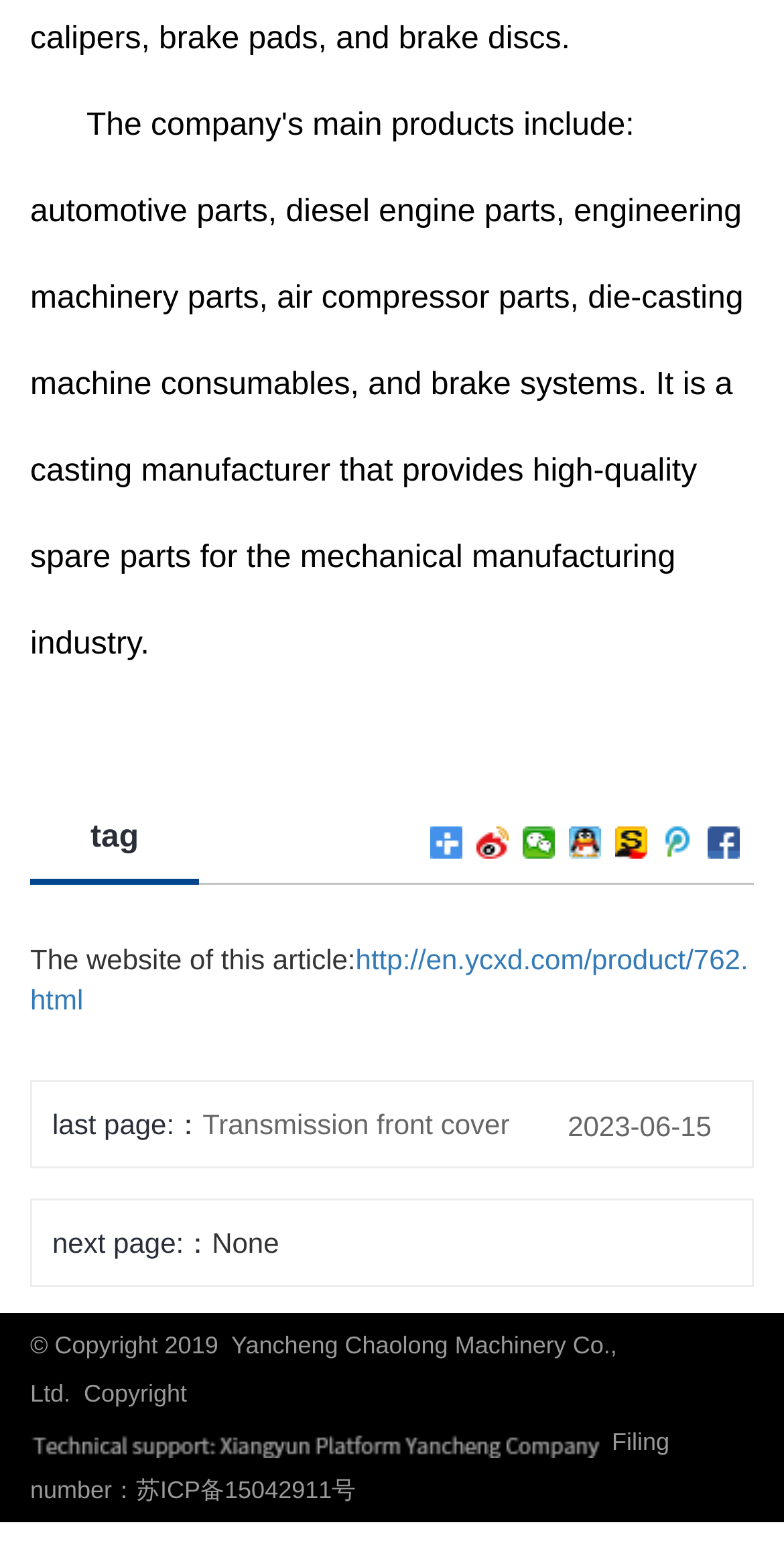Determine the bounding box coordinates for the clickable element to execute this instruction: "Check the filing number". Provide the coordinates as four float numbers between 0 and 1, i.e., [left, top, right, bottom].

[0.038, 0.927, 0.854, 0.976]